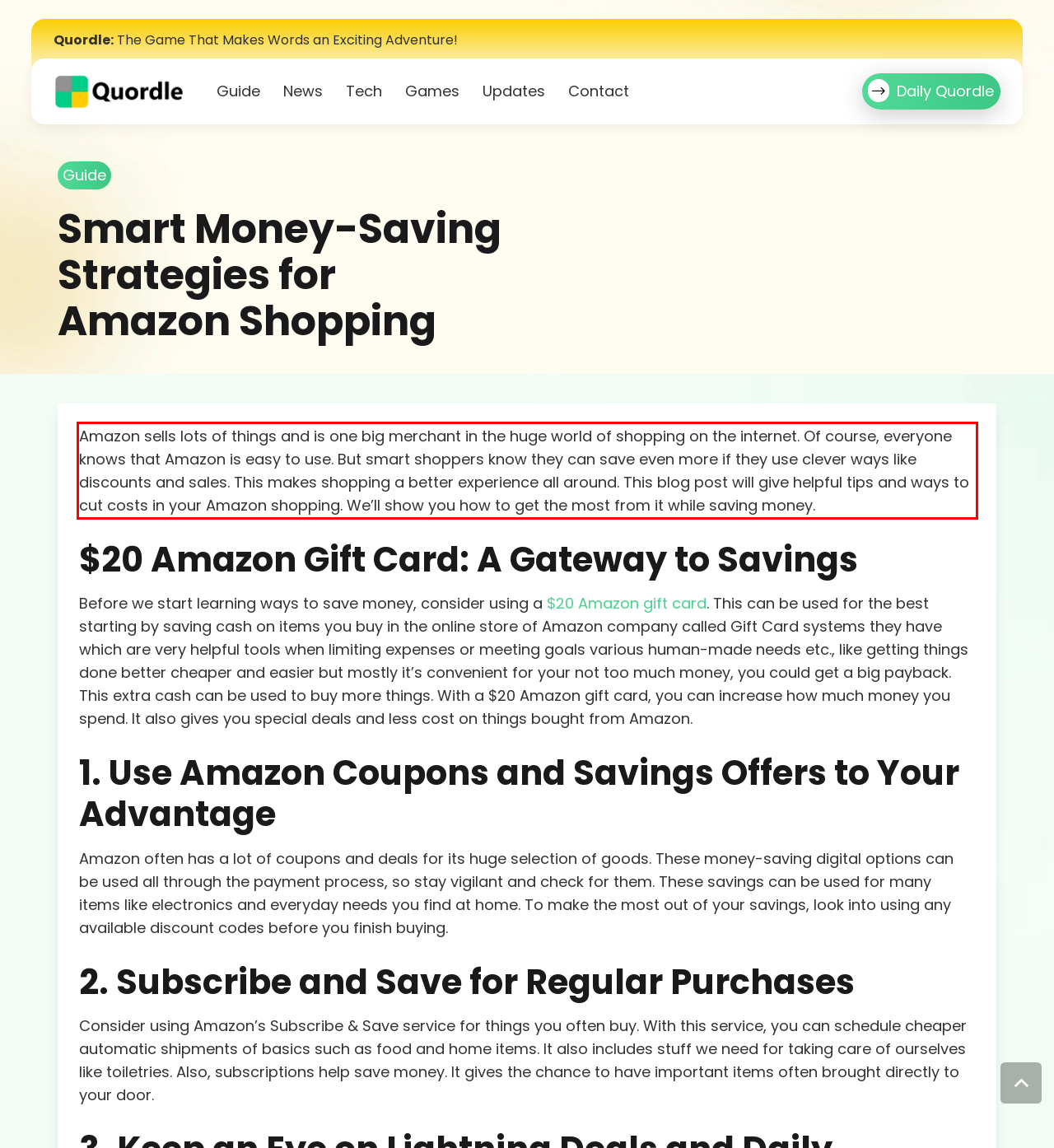Observe the screenshot of the webpage, locate the red bounding box, and extract the text content within it.

Amazon sells lots of things and is one big merchant in the huge world of shopping on the internet. Of course, everyone knows that Amazon is easy to use. But smart shoppers know they can save even more if they use clever ways like discounts and sales. This makes shopping a better experience all around. This blog post will give helpful tips and ways to cut costs in your Amazon shopping. We’ll show you how to get the most from it while saving money.